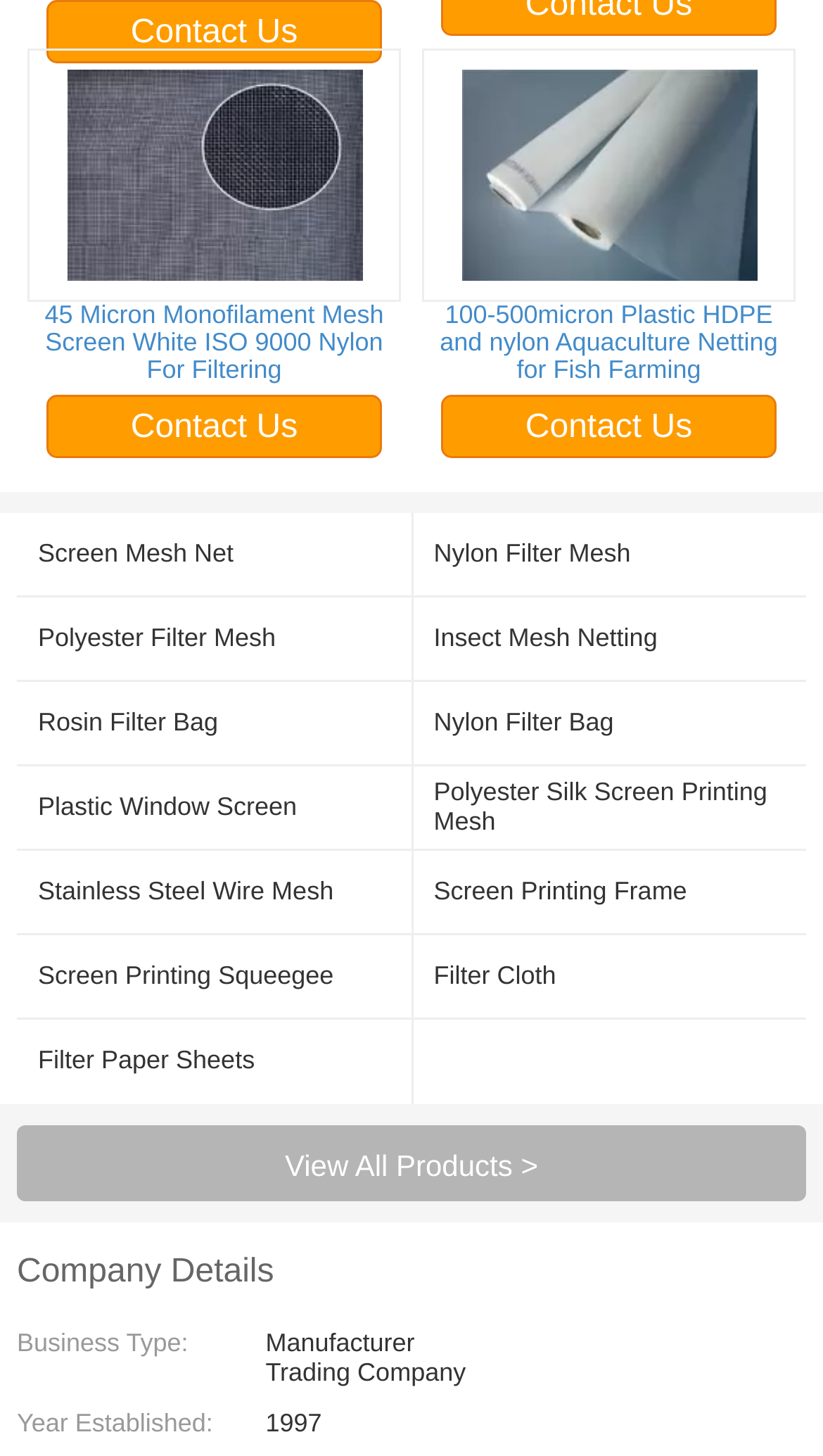Find the bounding box coordinates for the area you need to click to carry out the instruction: "Click on Contact Us". The coordinates should be four float numbers between 0 and 1, indicated as [left, top, right, bottom].

[0.056, 0.0, 0.464, 0.044]